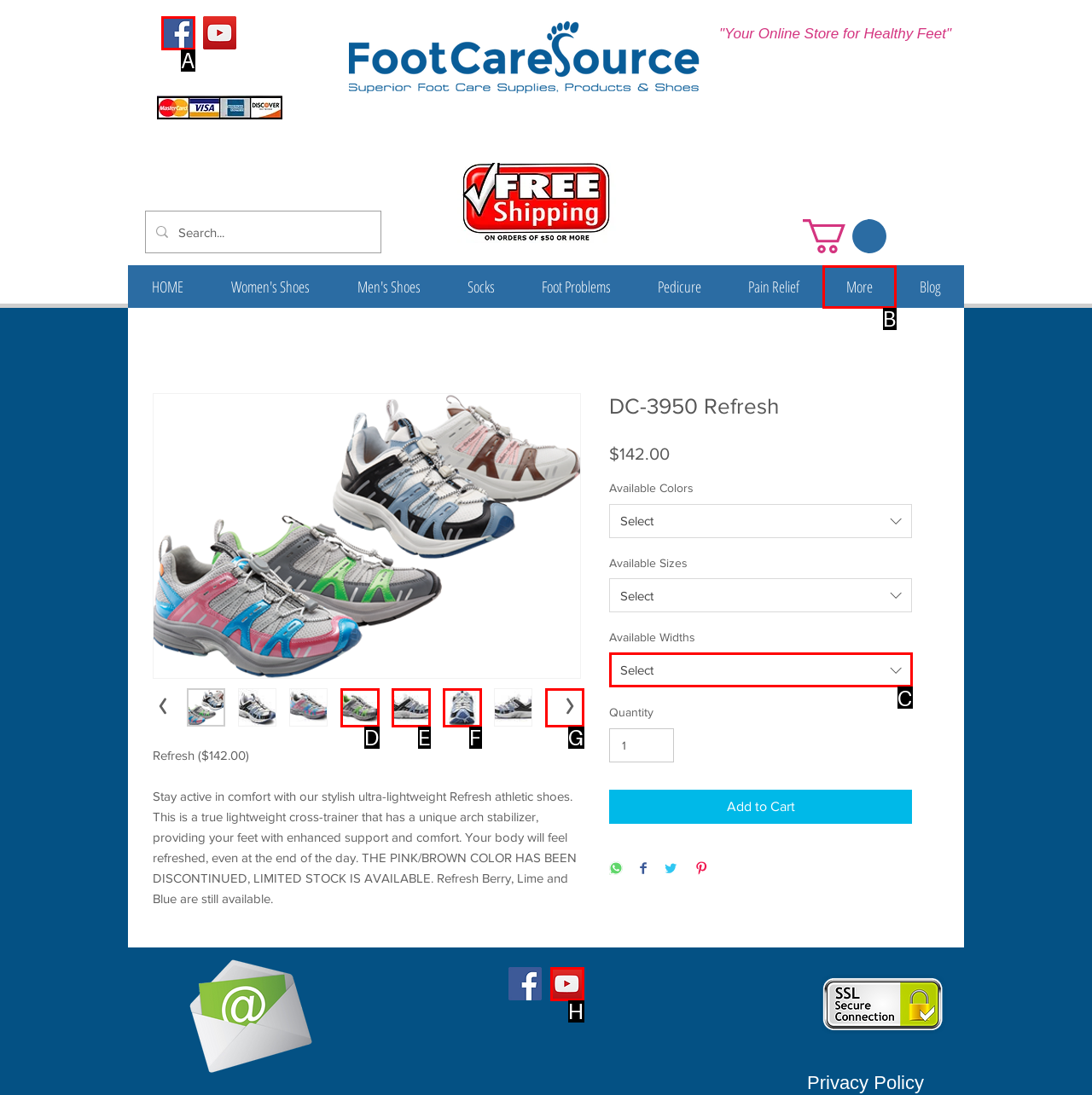Identify the HTML element that best fits the description: More. Respond with the letter of the corresponding element.

B